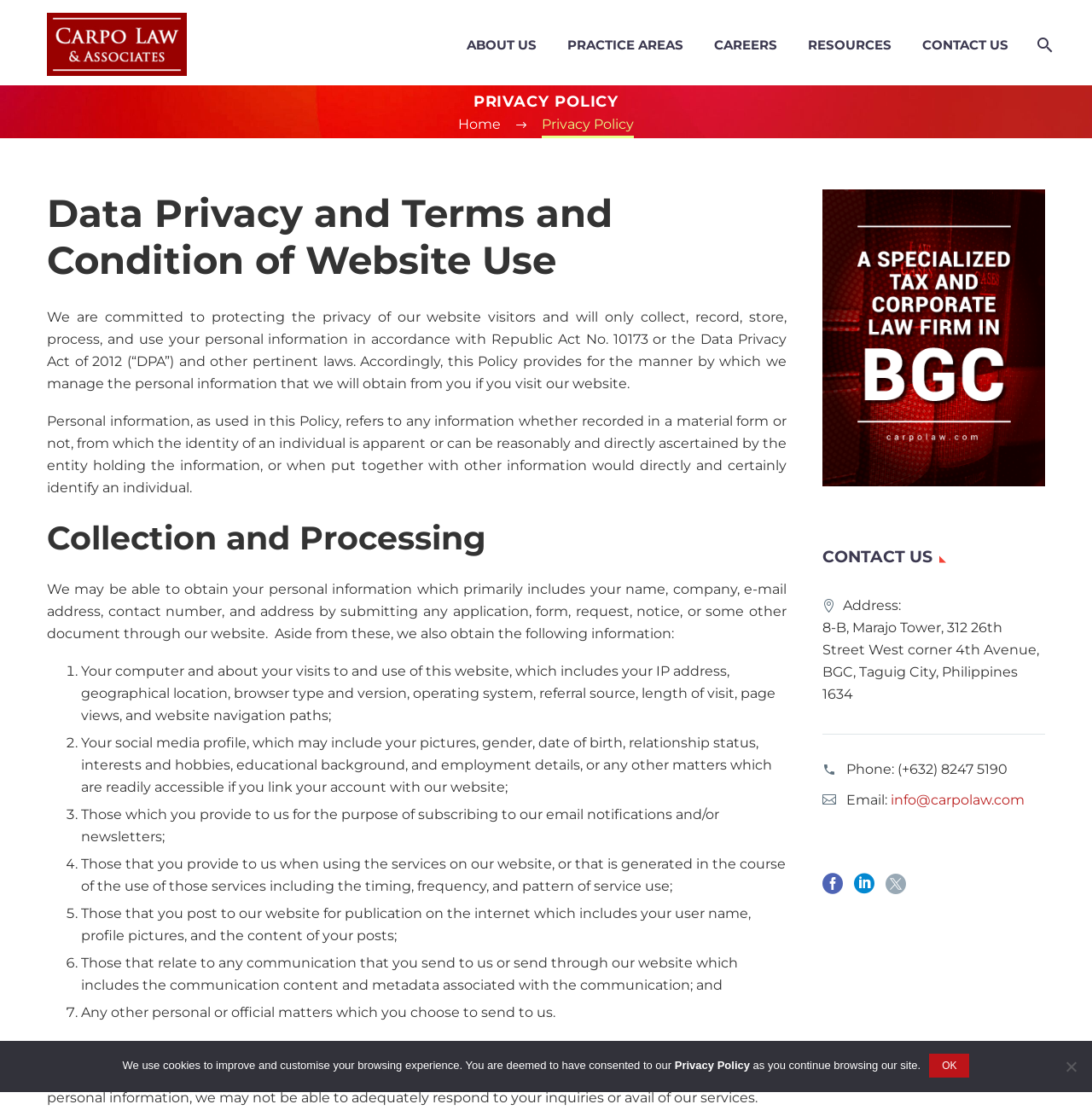Specify the bounding box coordinates of the element's area that should be clicked to execute the given instruction: "Click Home". The coordinates should be four float numbers between 0 and 1, i.e., [left, top, right, bottom].

[0.42, 0.105, 0.459, 0.119]